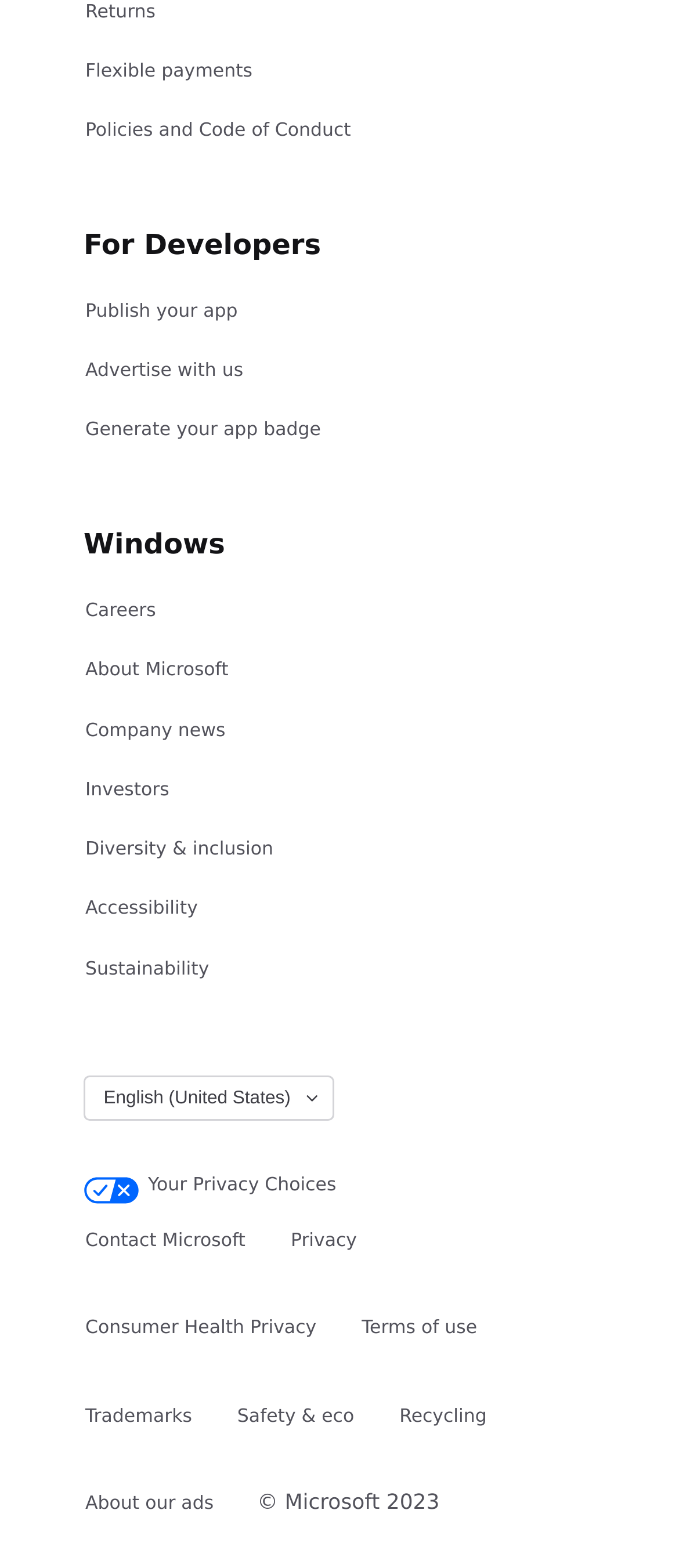Specify the bounding box coordinates for the region that must be clicked to perform the given instruction: "Go to Publish your app".

[0.123, 0.184, 0.353, 0.213]